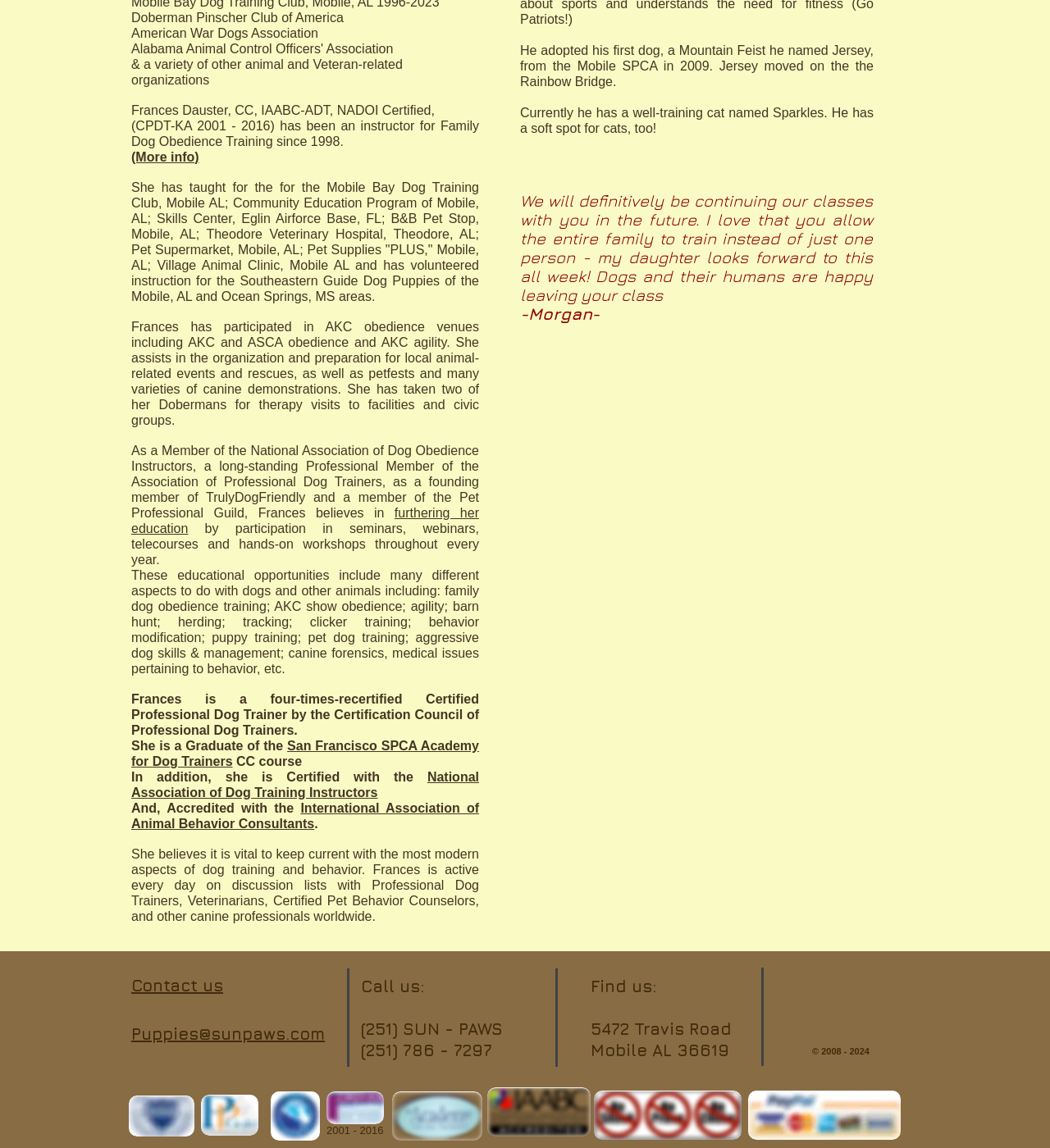What is the name of the cat owned by the instructor?
Using the screenshot, give a one-word or short phrase answer.

Sparkles